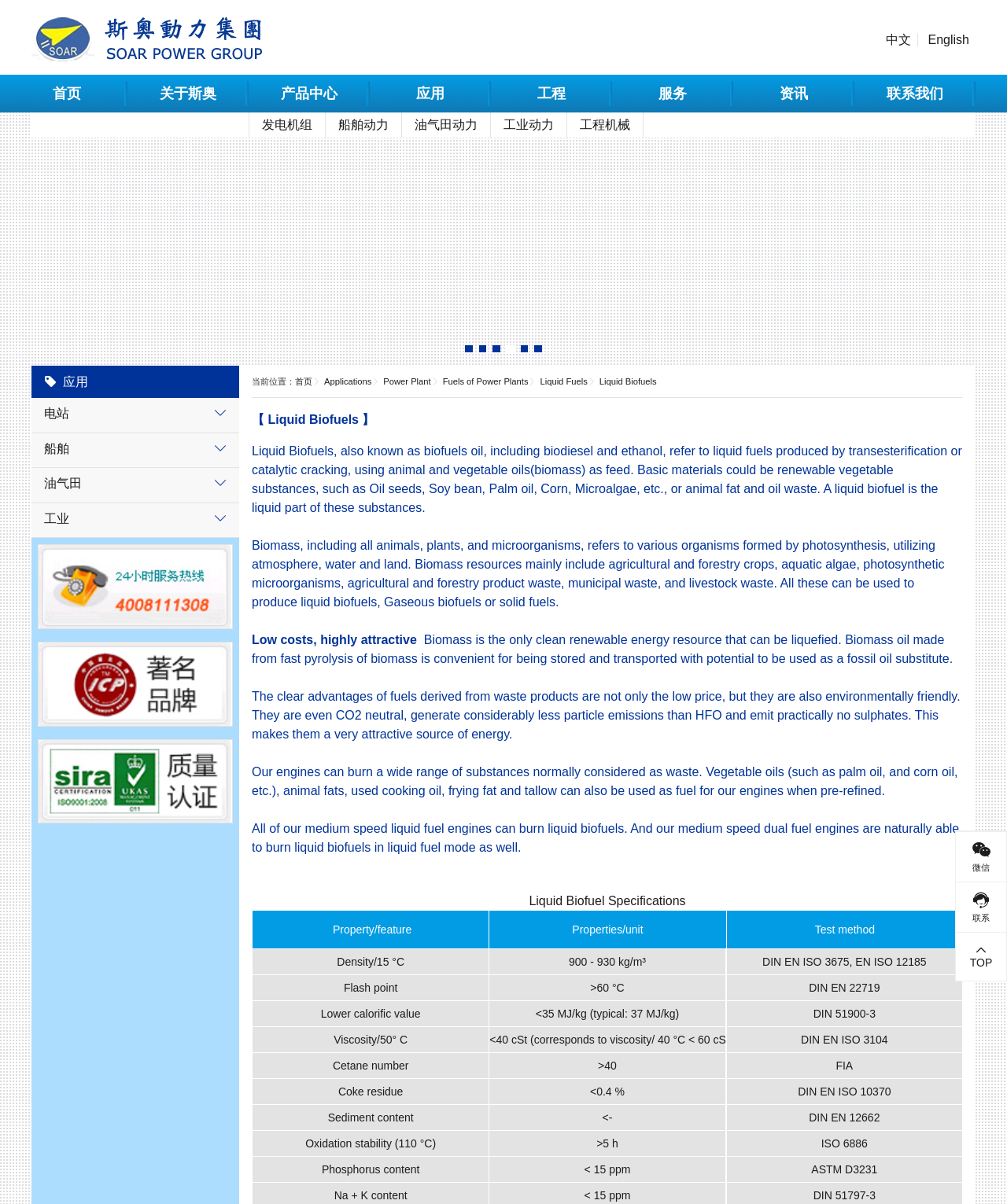What is the density of Liquid Biofuel at 15 °C?
Provide a detailed and well-explained answer to the question.

The density of Liquid Biofuel at 15 °C is specified in the webpage as 900 - 930 kg/m³, which is obtained through the test method DIN EN ISO 3675, EN ISO 12185.